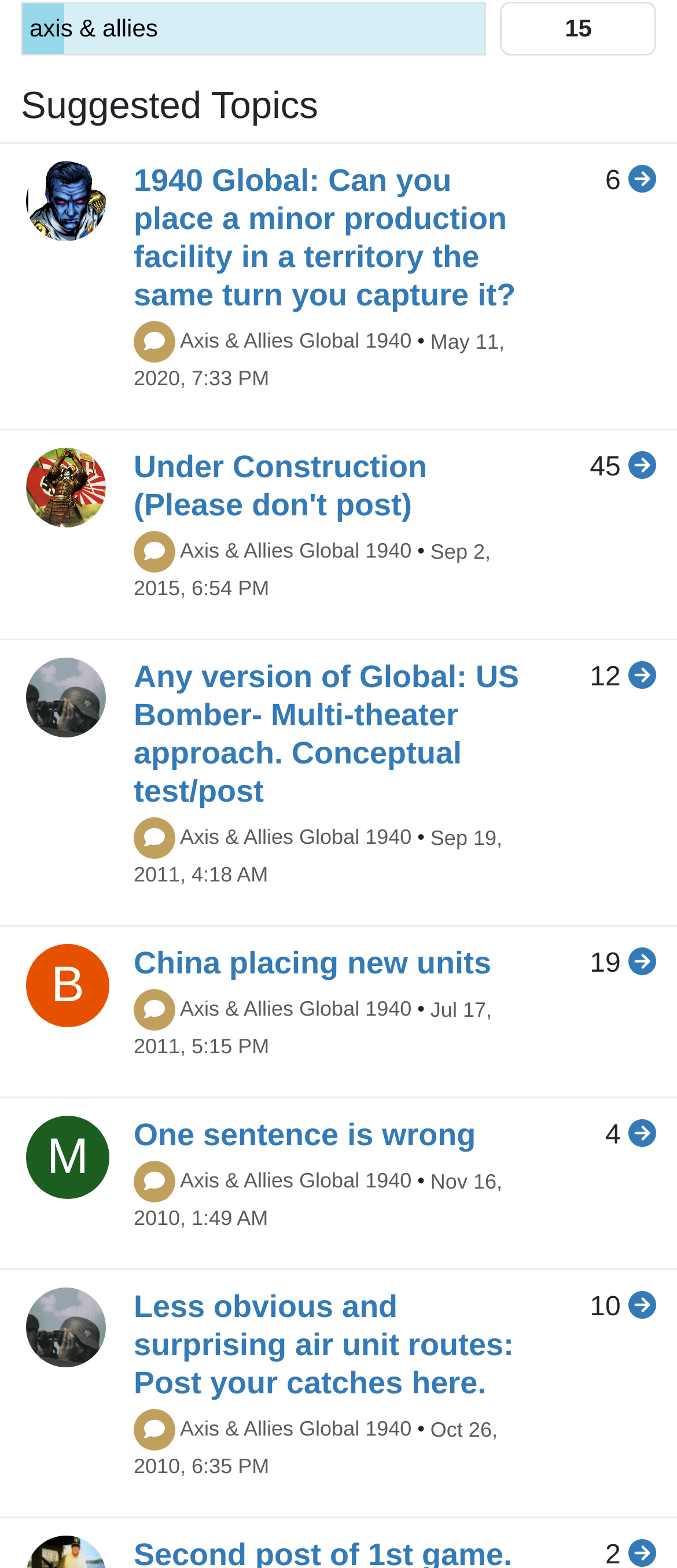Indicate the bounding box coordinates of the element that must be clicked to execute the instruction: "Visit user profile 'JamesAleman'". The coordinates should be given as four float numbers between 0 and 1, i.e., [left, top, right, bottom].

[0.038, 0.822, 0.156, 0.873]